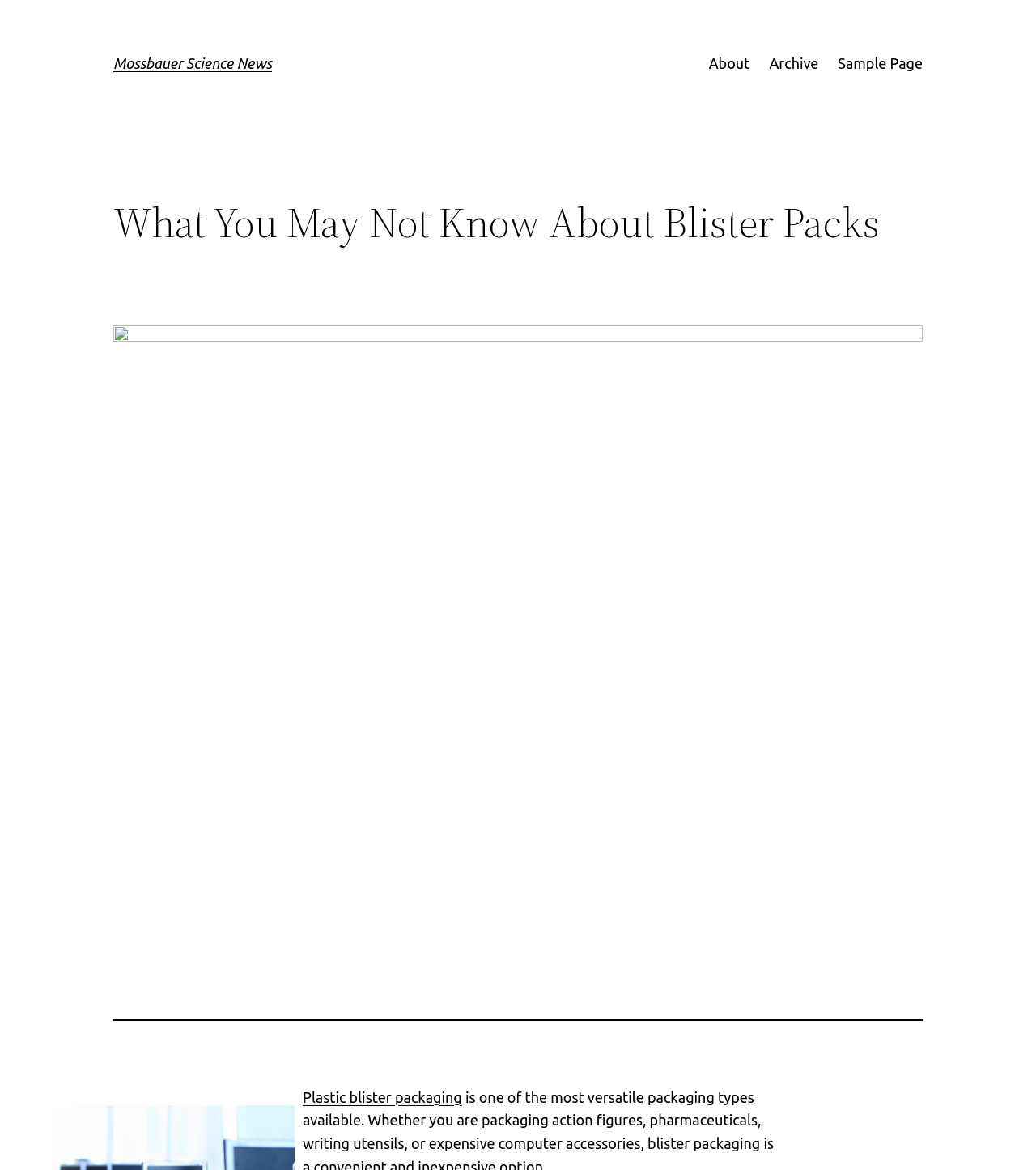Using the provided element description: "Sample Page", identify the bounding box coordinates. The coordinates should be four floats between 0 and 1 in the order [left, top, right, bottom].

[0.809, 0.044, 0.891, 0.064]